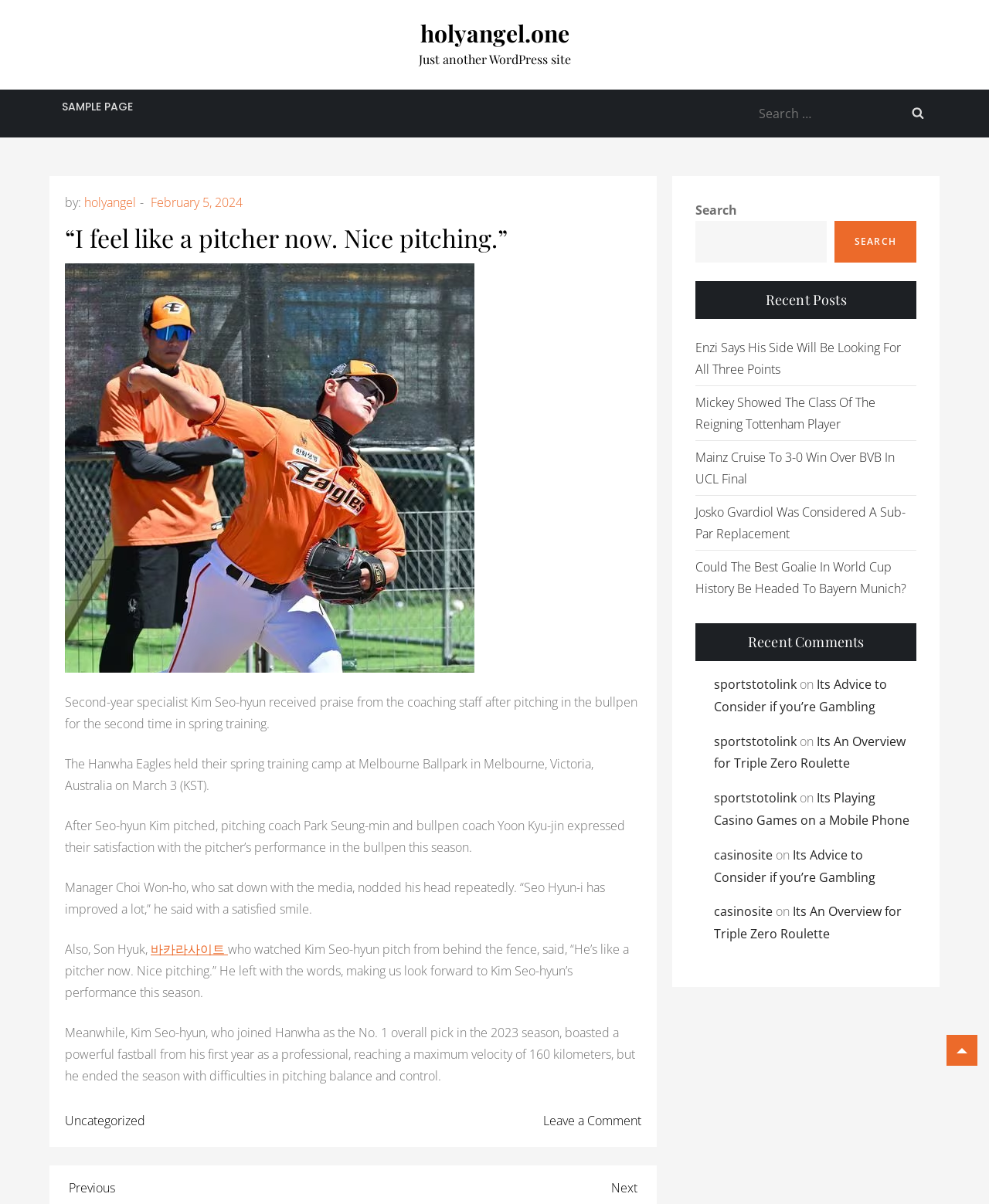Identify the coordinates of the bounding box for the element that must be clicked to accomplish the instruction: "Read the article about Enzi".

[0.703, 0.28, 0.927, 0.315]